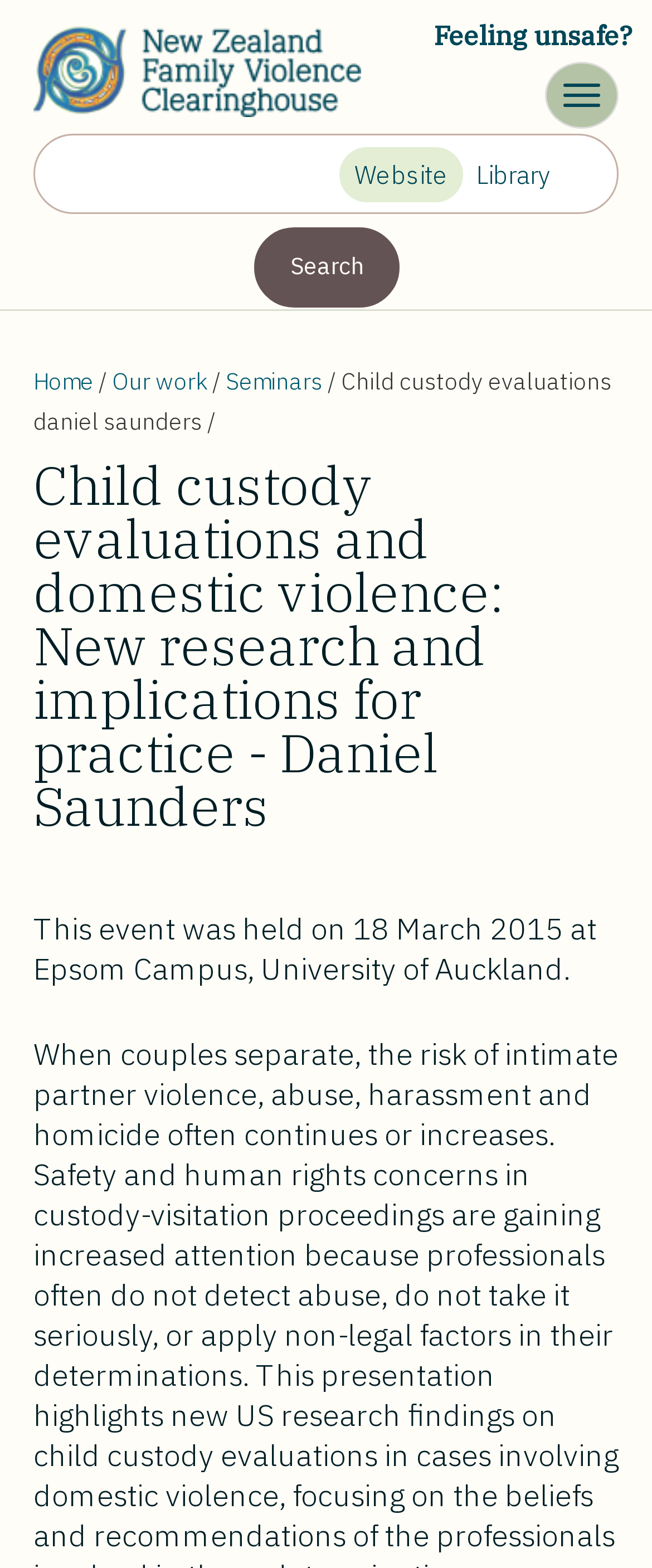Determine the bounding box coordinates for the area that needs to be clicked to fulfill this task: "Click the 'Home' link". The coordinates must be given as four float numbers between 0 and 1, i.e., [left, top, right, bottom].

[0.051, 0.016, 0.592, 0.075]